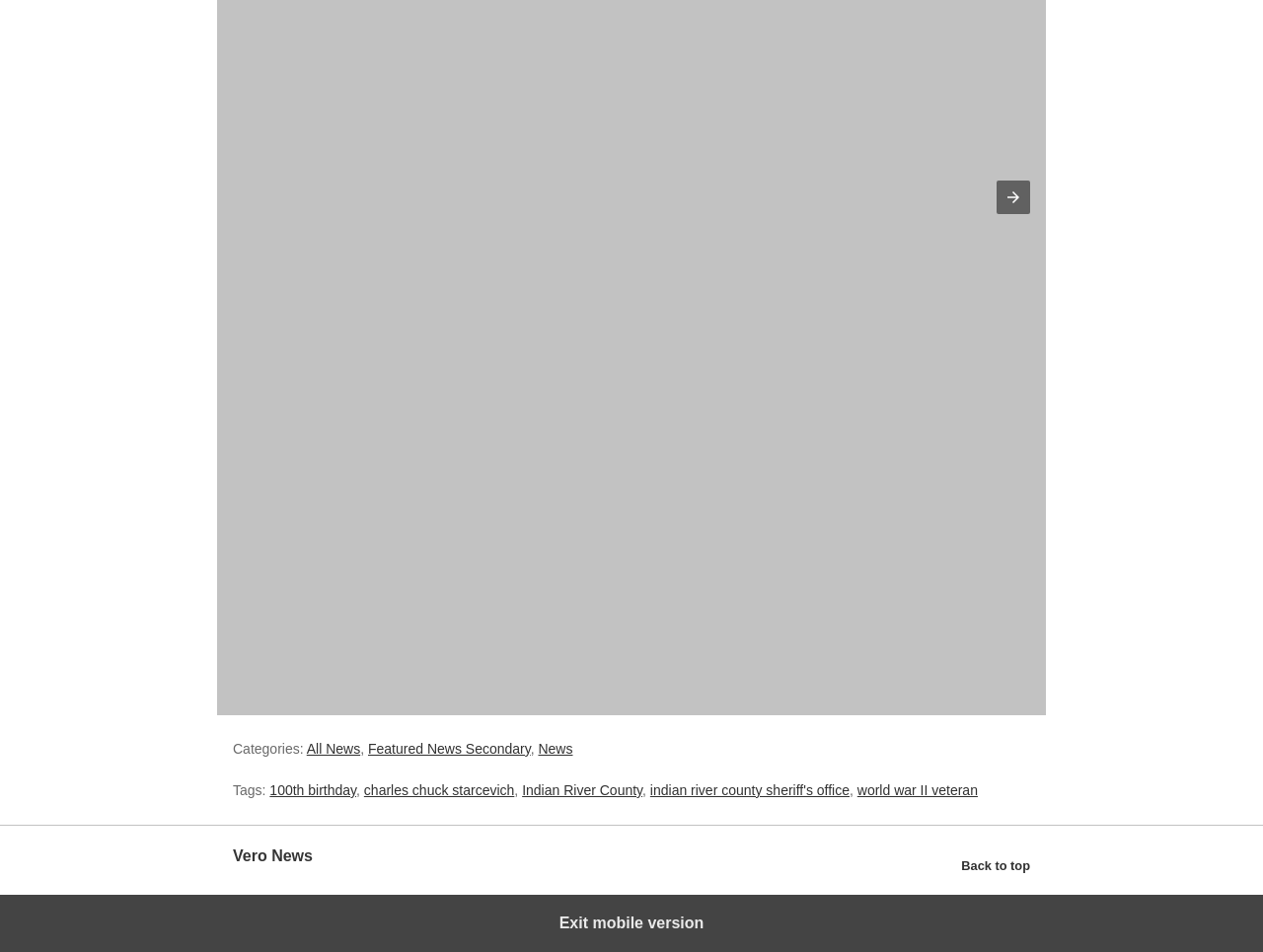Find the bounding box coordinates for the area you need to click to carry out the instruction: "Read featured news secondary". The coordinates should be four float numbers between 0 and 1, indicated as [left, top, right, bottom].

[0.291, 0.778, 0.42, 0.795]